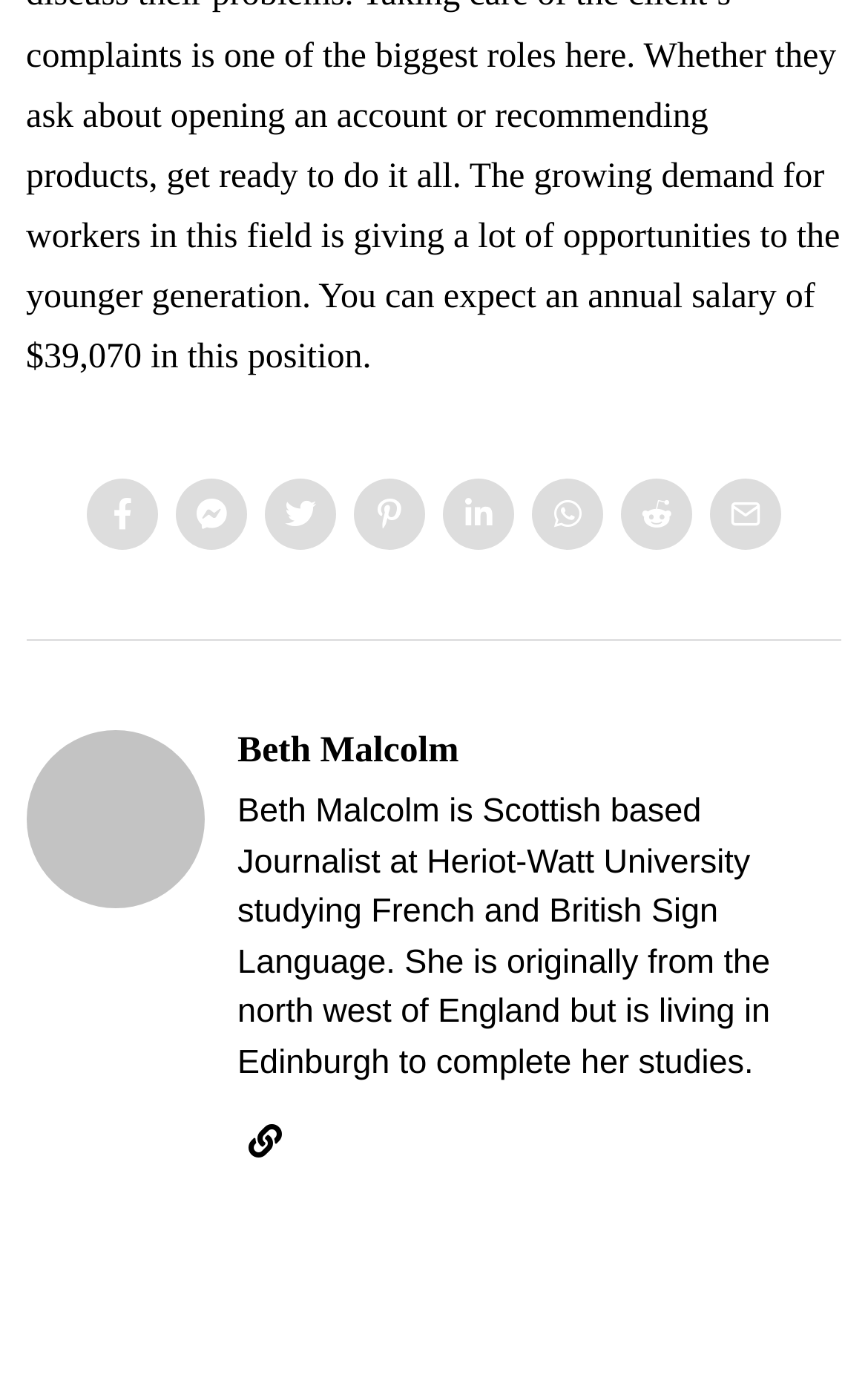Please identify the bounding box coordinates of the region to click in order to complete the task: "read more about Beth Malcolm". The coordinates must be four float numbers between 0 and 1, specified as [left, top, right, bottom].

[0.274, 0.569, 0.887, 0.776]